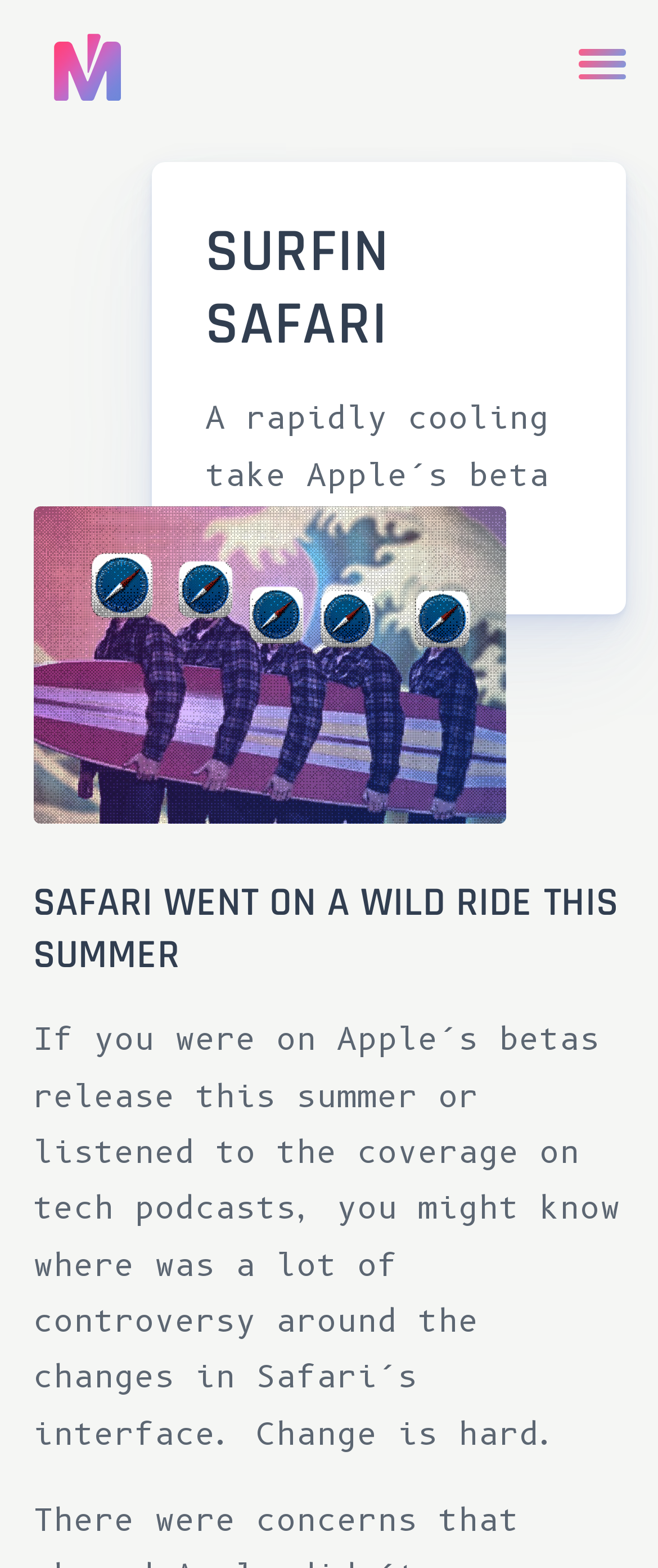Answer the question below in one word or phrase:
What is the main issue discussed in the article?

Changes in Safari's interface